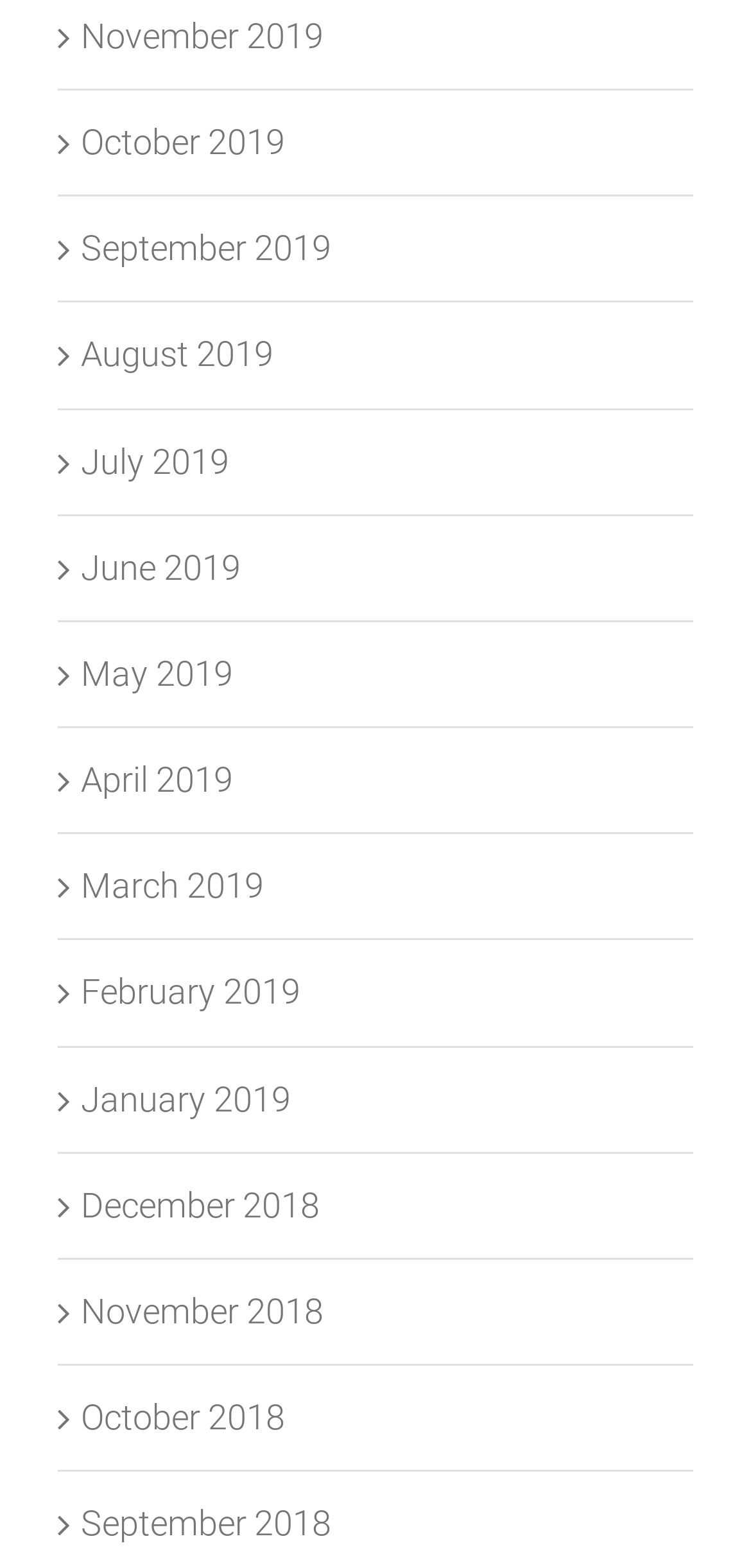Show me the bounding box coordinates of the clickable region to achieve the task as per the instruction: "View September 2021".

None